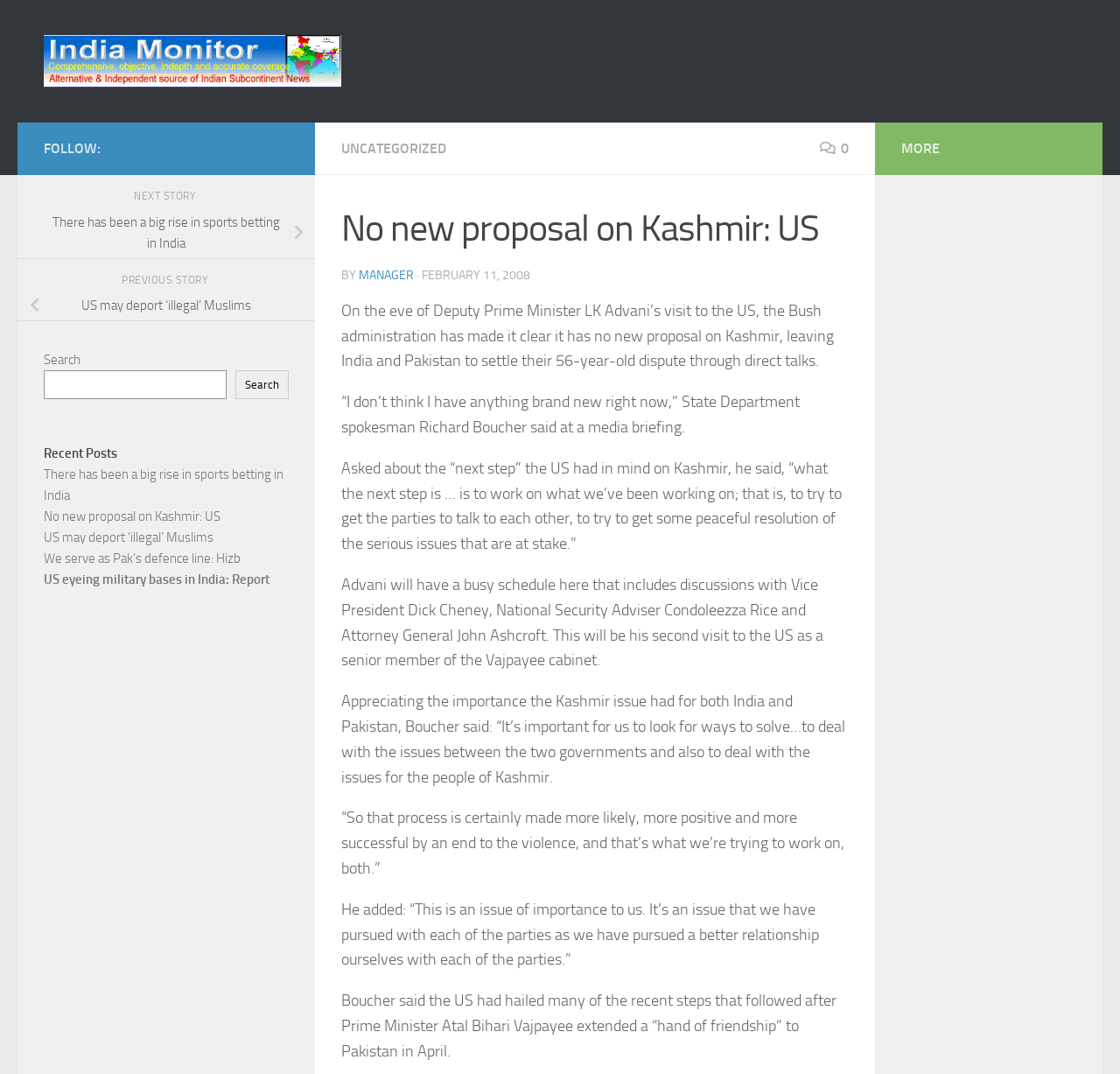Offer an in-depth caption of the entire webpage.

This webpage appears to be a news article page, with a focus on international relations and politics. At the top left, there is a link to "Skip to content" and an image of "India Monitor" with a corresponding link. To the right of the image, there is a link to "UNCATEGORIZED" and a button with a icon.

The main article title, "No new proposal on Kashmir: US", is prominently displayed in the top center of the page. Below the title, there is a byline with the author's name, "MANAGER", and the date of publication, "FEBRUARY 11, 2008".

The article itself is divided into several paragraphs, which discuss the US government's stance on the Kashmir issue and its relations with India and Pakistan. The text is dense and informative, with quotes from a State Department spokesman, Richard Boucher.

To the right of the article, there are several links to other news stories, including "There has been a big rise in sports betting in India", "US may deport ‘illegal’ Muslims", and others. There is also a search bar with a button and a heading that says "Recent Posts".

At the bottom of the page, there are more links to other news stories, including "We serve as Pak’s defence line: Hizb" and "US eyeing military bases in India: Report". There is also a link to "MORE" at the bottom right.